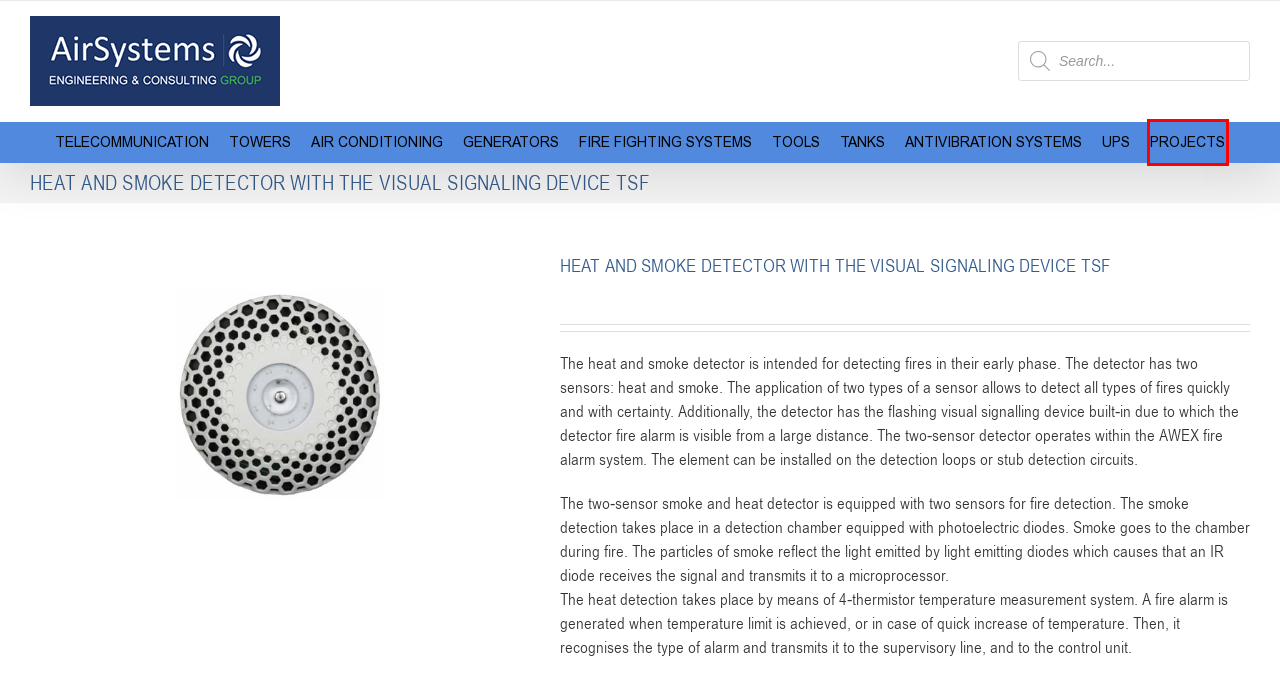You have a screenshot of a webpage with an element surrounded by a red bounding box. Choose the webpage description that best describes the new page after clicking the element inside the red bounding box. Here are the candidates:
A. Generators – AirSystems.ge
B. Air Conditioning – AirSystems.ge
C. AirSystems.ge – Heating, Ventilation and Air Conditioning Service
D. Trotec – AirSystems.ge
E. Antivibration Systems – AirSystems.ge
F. Projects – AirSystems.ge
G. Tanks – AirSystems.ge
H. Fire Fighting Systems – AirSystems.ge

F